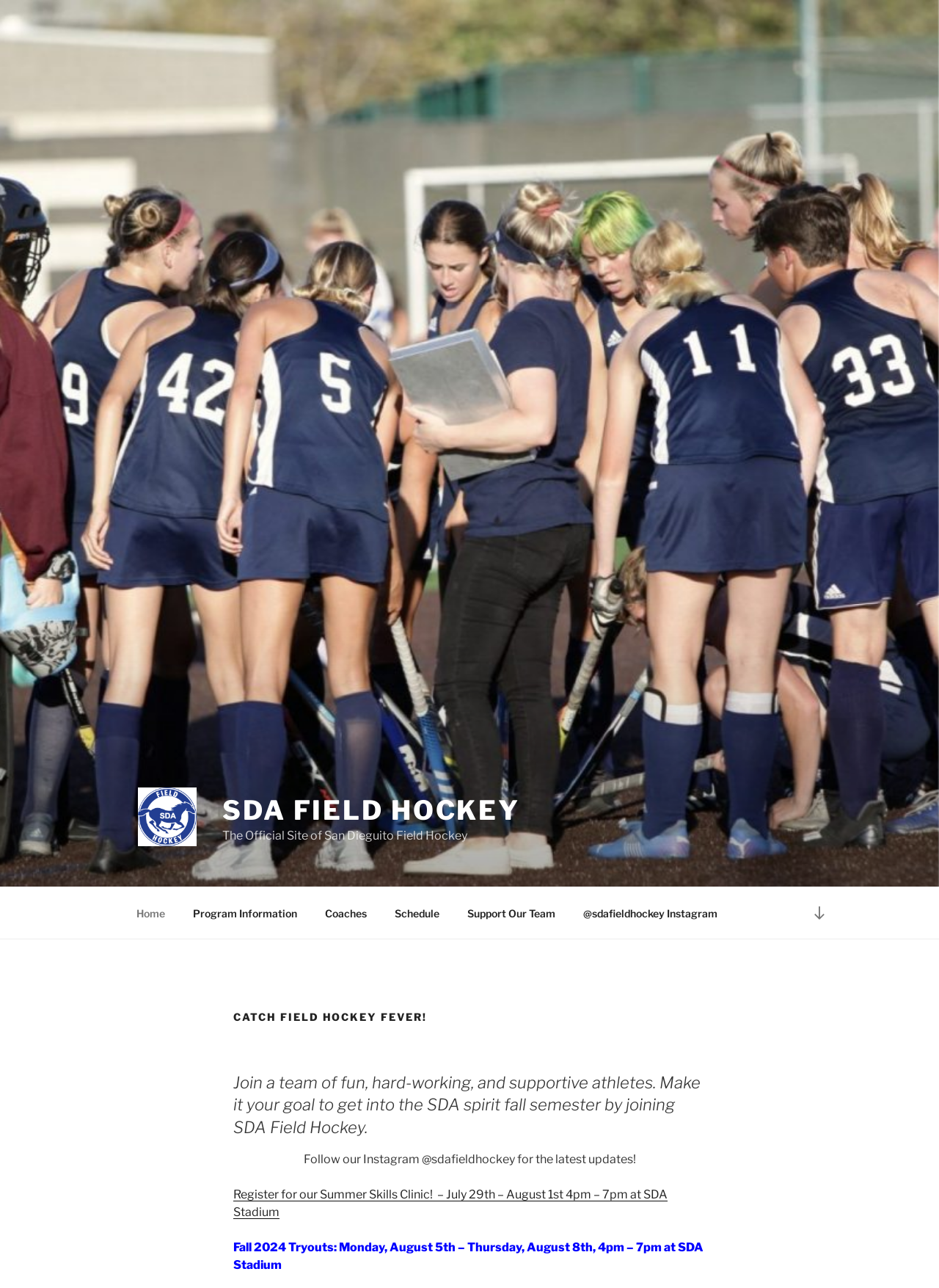Please locate the bounding box coordinates for the element that should be clicked to achieve the following instruction: "Learn more about Fall 2024 Tryouts". Ensure the coordinates are given as four float numbers between 0 and 1, i.e., [left, top, right, bottom].

[0.248, 0.963, 0.749, 0.988]